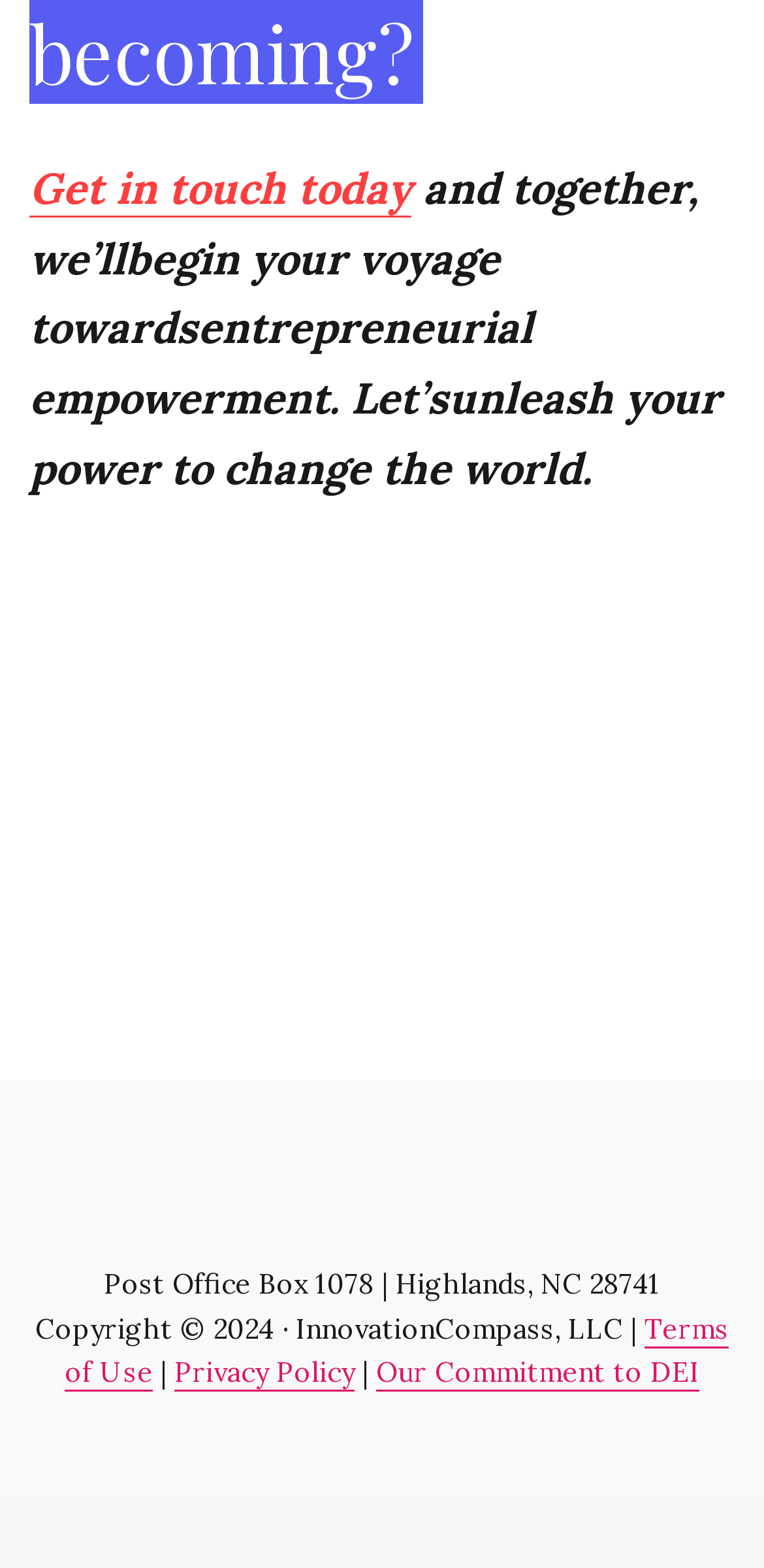Provide the bounding box coordinates of the HTML element this sentence describes: "Terms of Use". The bounding box coordinates consist of four float numbers between 0 and 1, i.e., [left, top, right, bottom].

[0.085, 0.836, 0.954, 0.888]